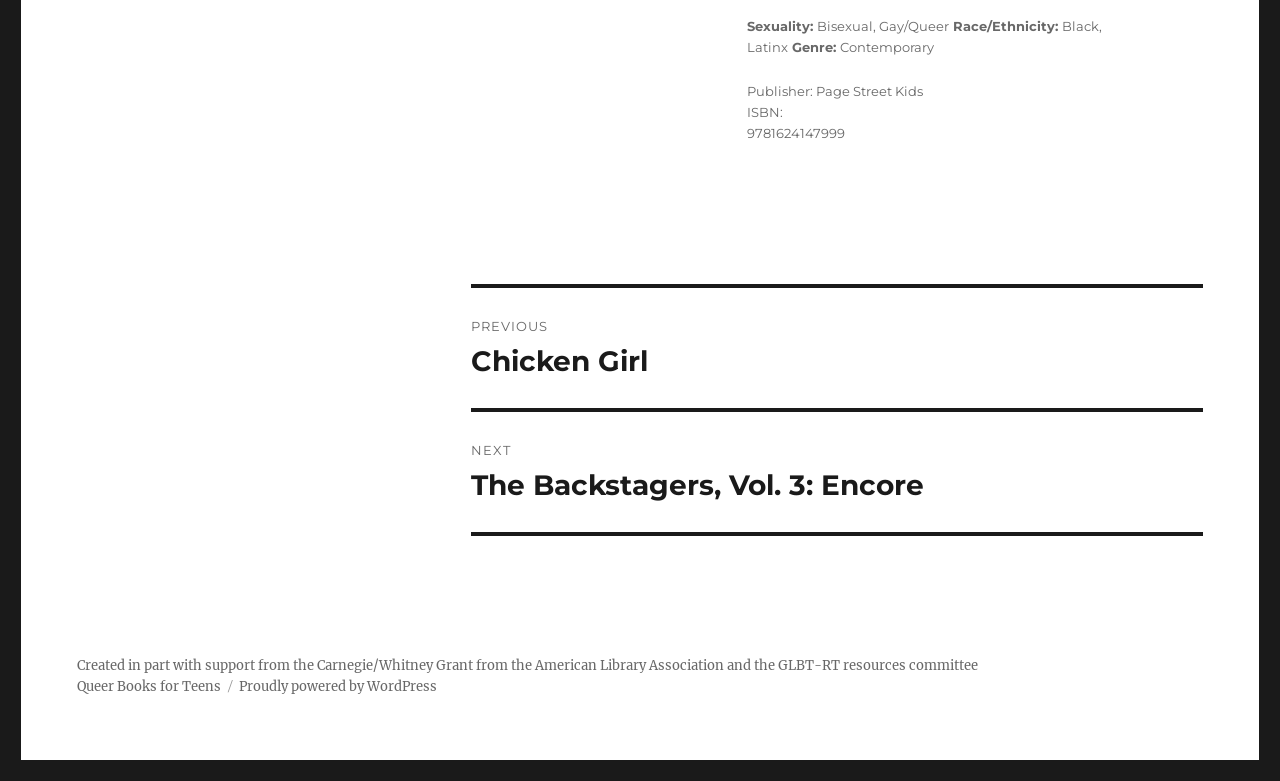Identify the bounding box coordinates necessary to click and complete the given instruction: "Read about 'United Under One Flag'".

None